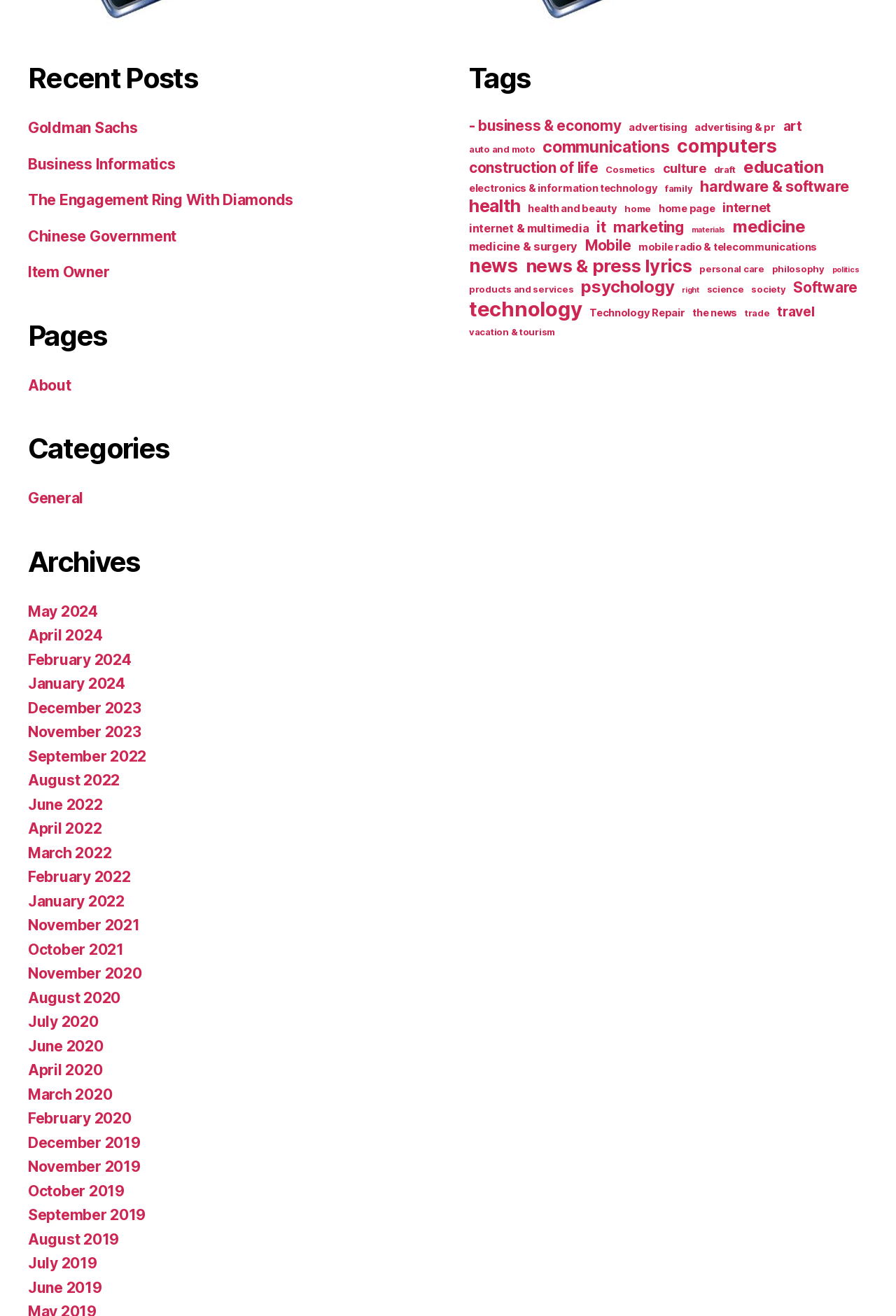What is the category with the most items?
Refer to the image and give a detailed answer to the question.

I found the category with the most items by looking at the 'Tags' section, where each category is listed with the number of items in parentheses. After scanning the list, I found that 'news' has the most items, with 17 items.